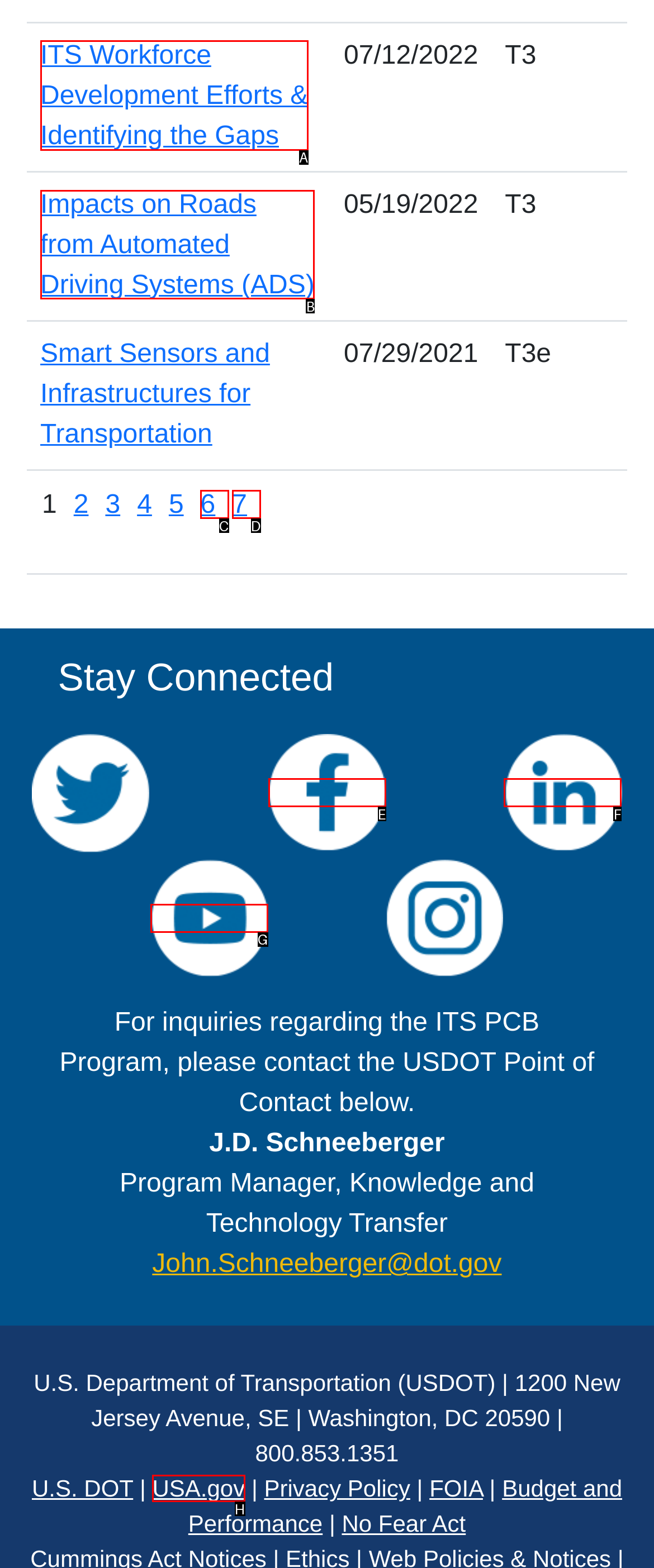Select the right option to accomplish this task: Click on the link 'ITS Workforce Development Efforts & Identifying the Gaps'. Reply with the letter corresponding to the correct UI element.

A